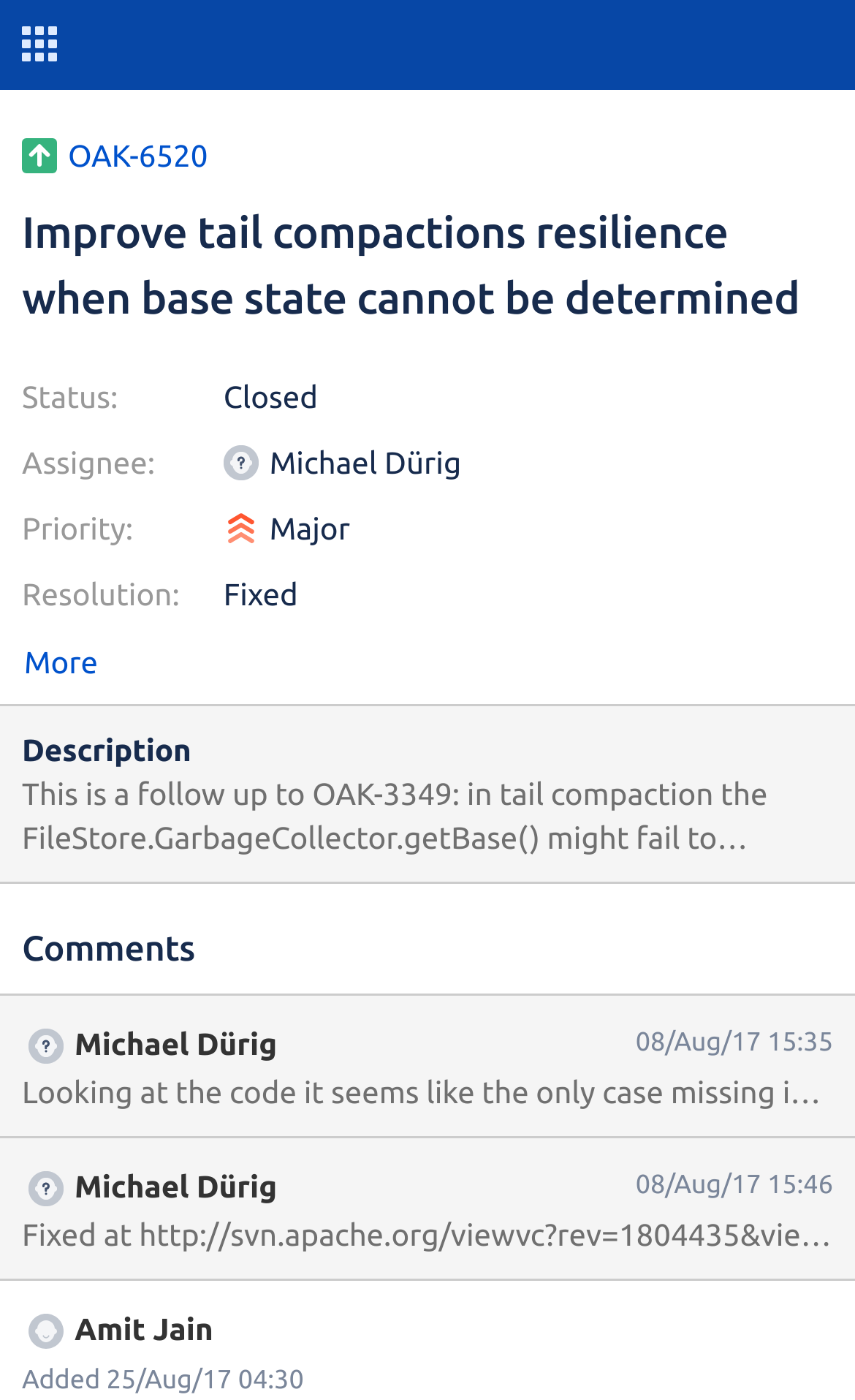Please give a succinct answer using a single word or phrase:
What is the resolution of this issue?

Fixed